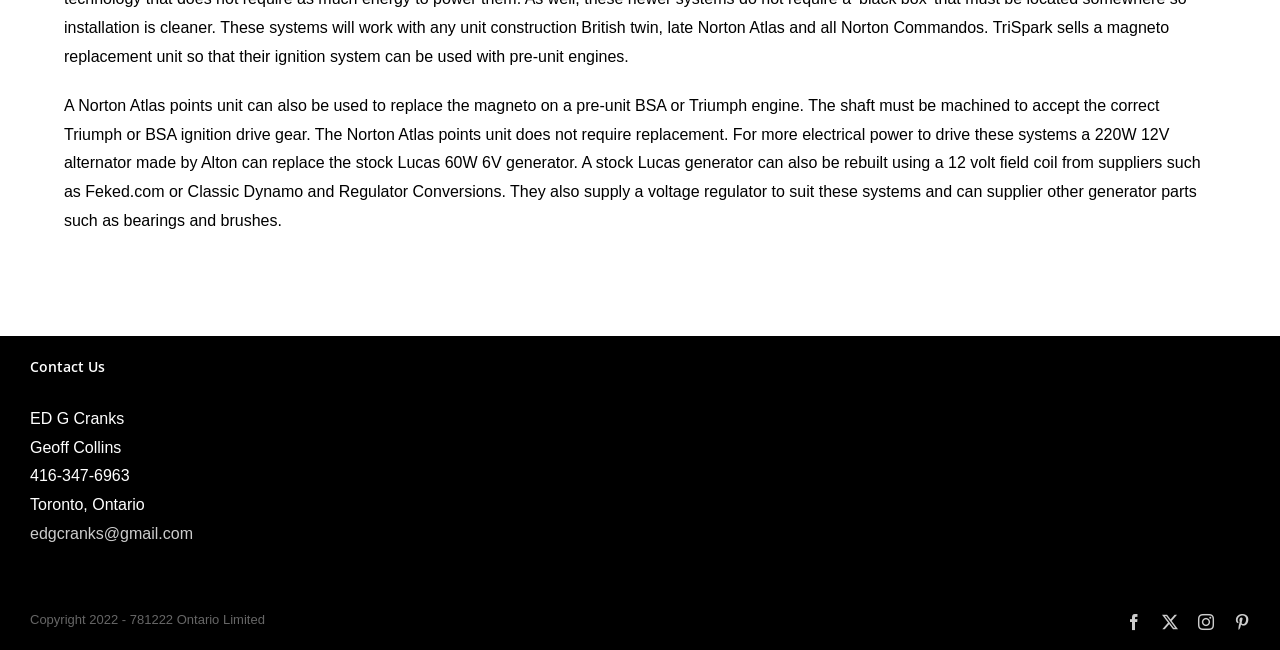Bounding box coordinates are specified in the format (top-left x, top-left y, bottom-right x, bottom-right y). All values are floating point numbers bounded between 0 and 1. Please provide the bounding box coordinate of the region this sentence describes: Go to Top

[0.904, 0.931, 0.941, 0.985]